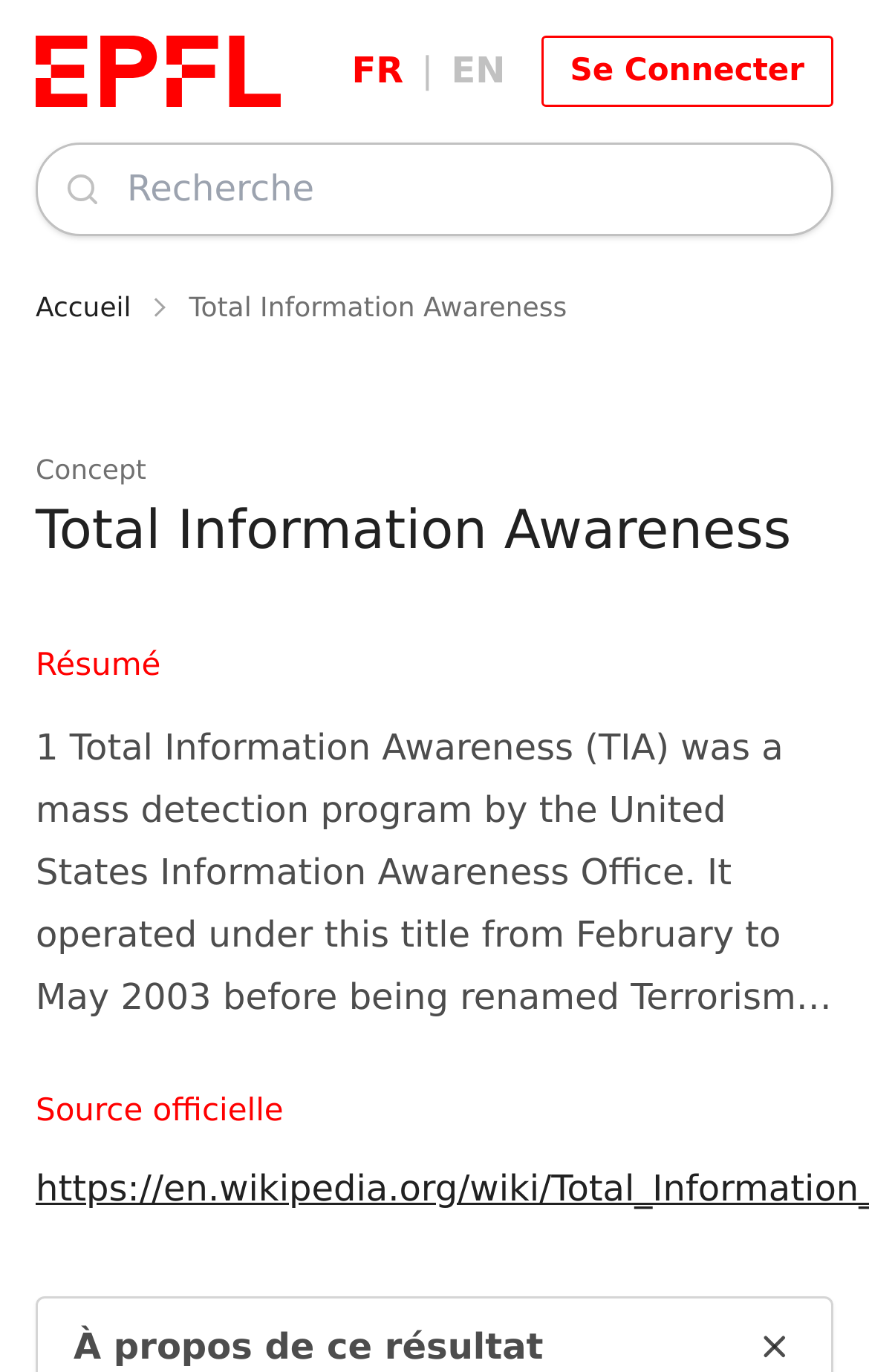In which year did the program operate under its original title?
Answer the question with a single word or phrase derived from the image.

2003